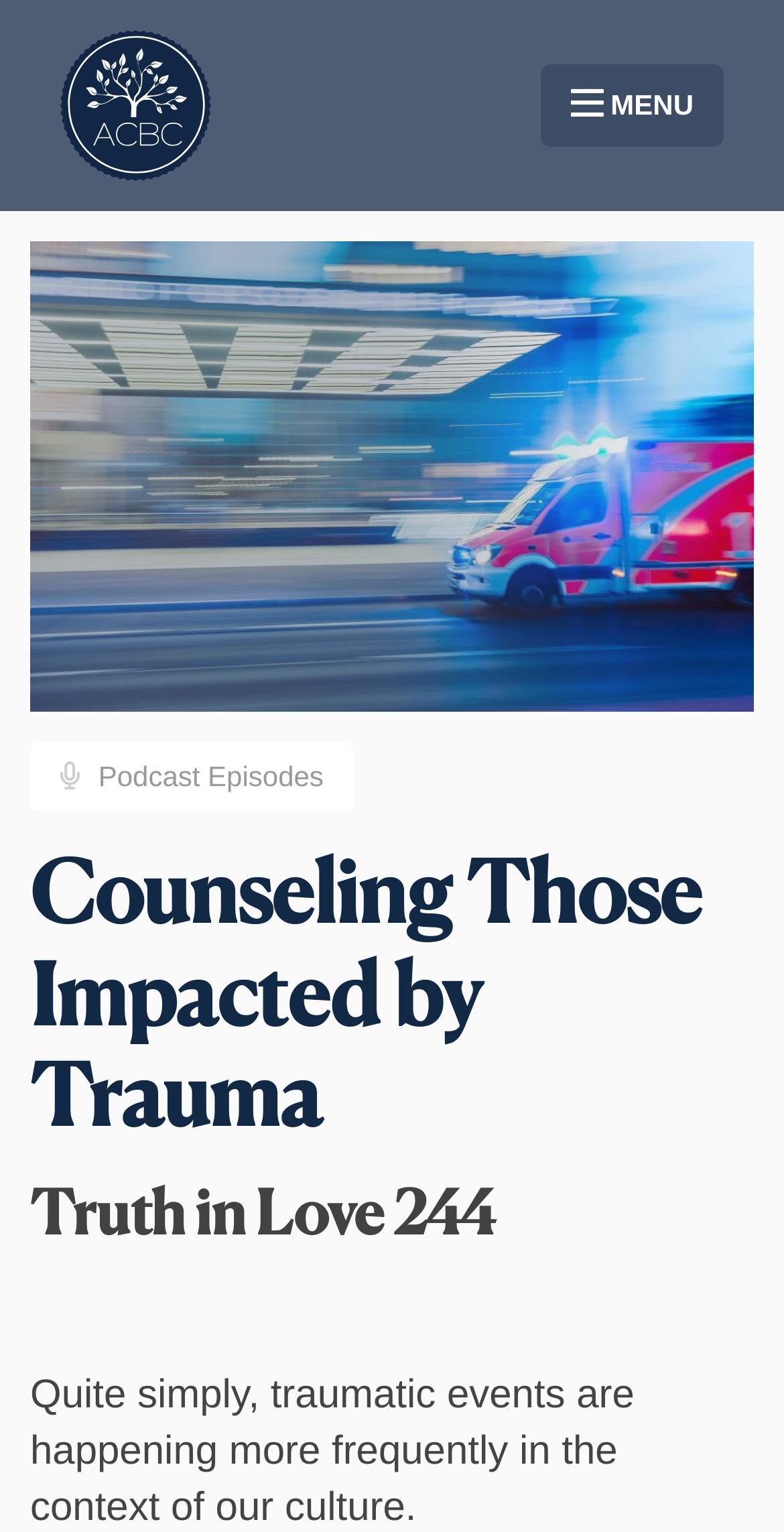Is there a menu on the webpage?
Provide a detailed answer to the question using information from the image.

There is a menu on the webpage, which is represented by the link ' MENU' located at the top right corner of the webpage.